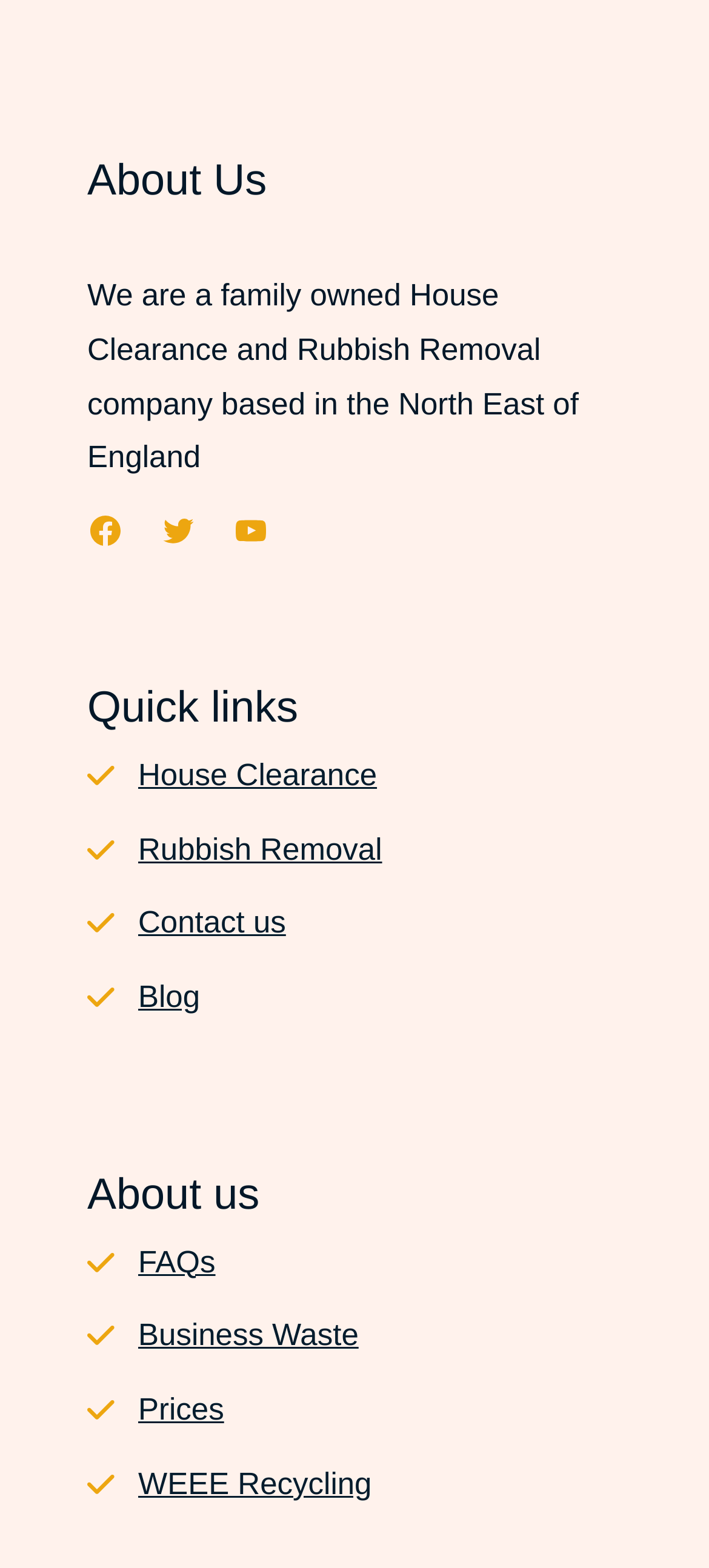Given the element description: "WEEE Recycling", predict the bounding box coordinates of this UI element. The coordinates must be four float numbers between 0 and 1, given as [left, top, right, bottom].

[0.195, 0.935, 0.524, 0.957]